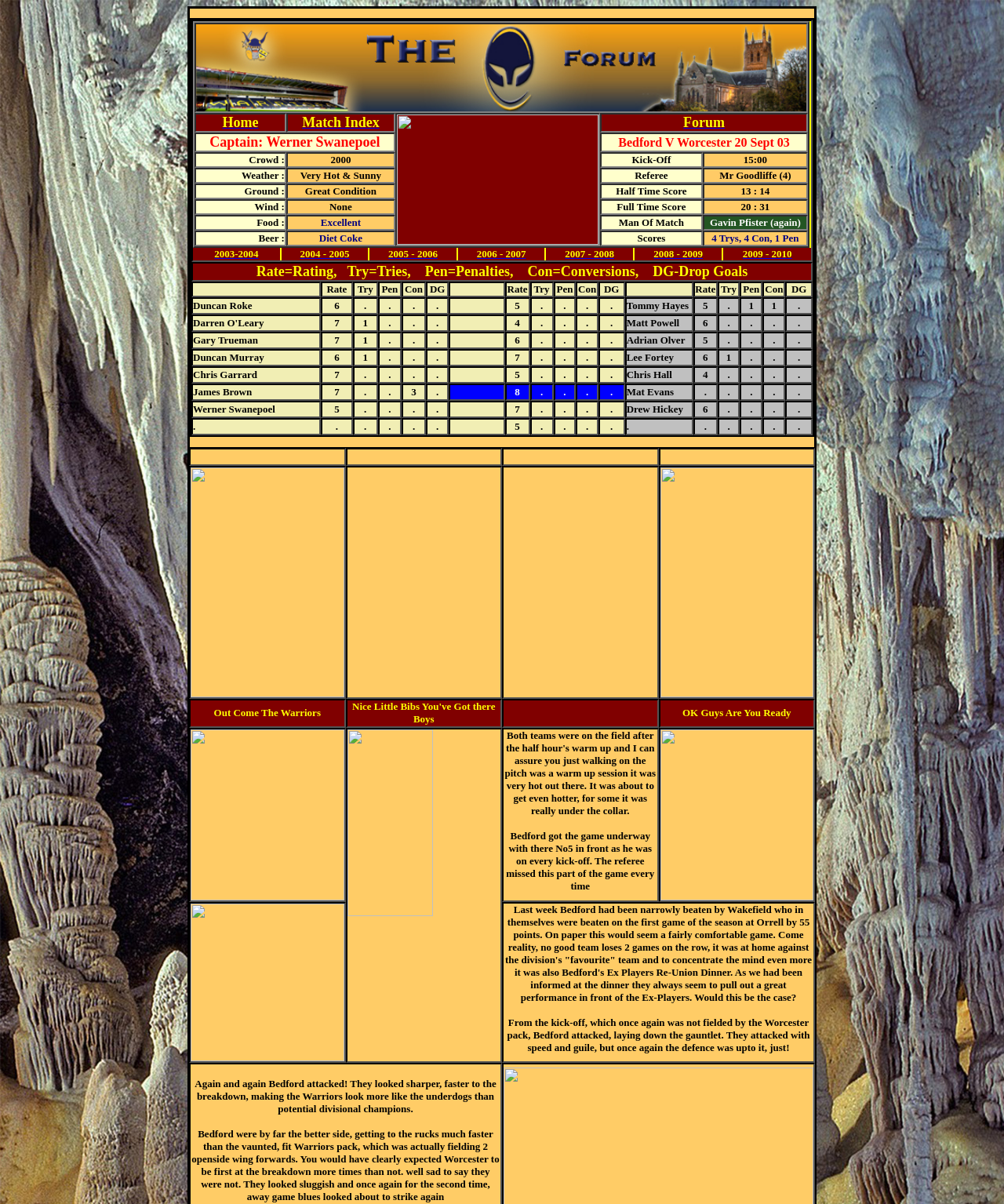Locate the bounding box coordinates of the area where you should click to accomplish the instruction: "Click on Home".

[0.221, 0.097, 0.257, 0.108]